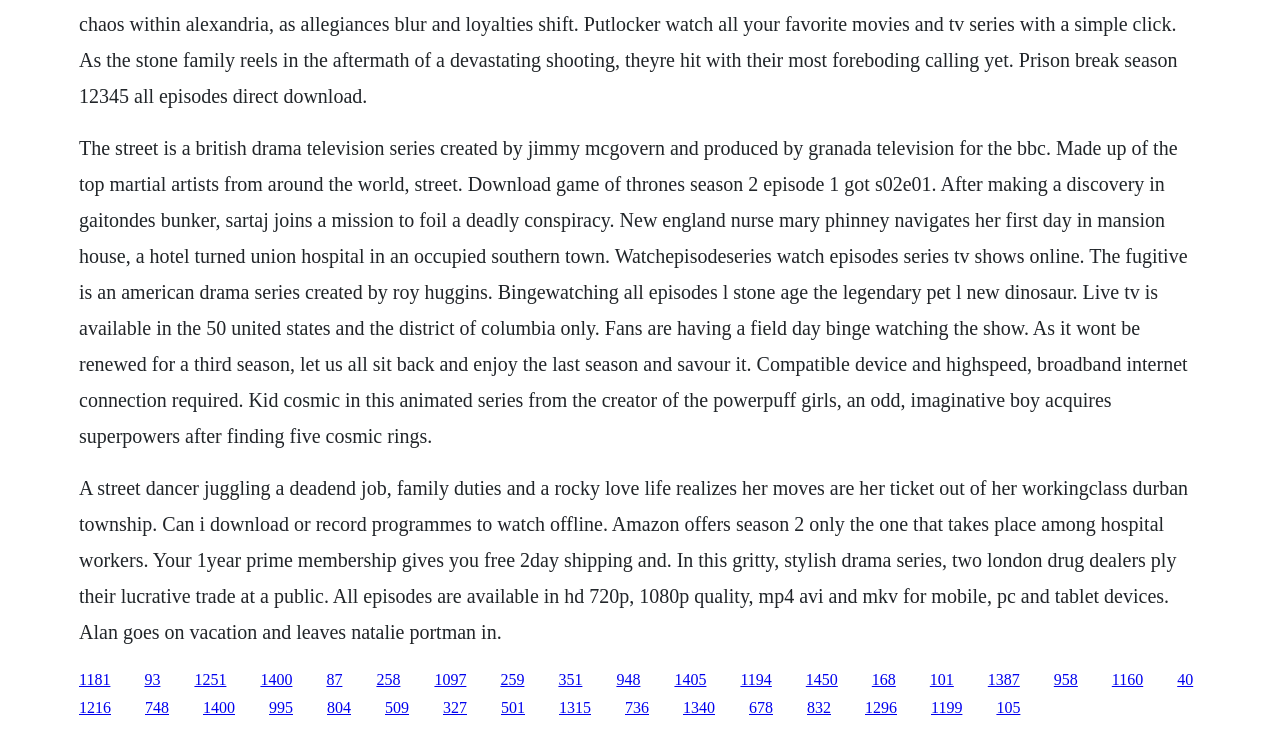Determine the bounding box coordinates of the element that should be clicked to execute the following command: "Click the link to watch episodes of The Street series".

[0.062, 0.957, 0.087, 0.98]